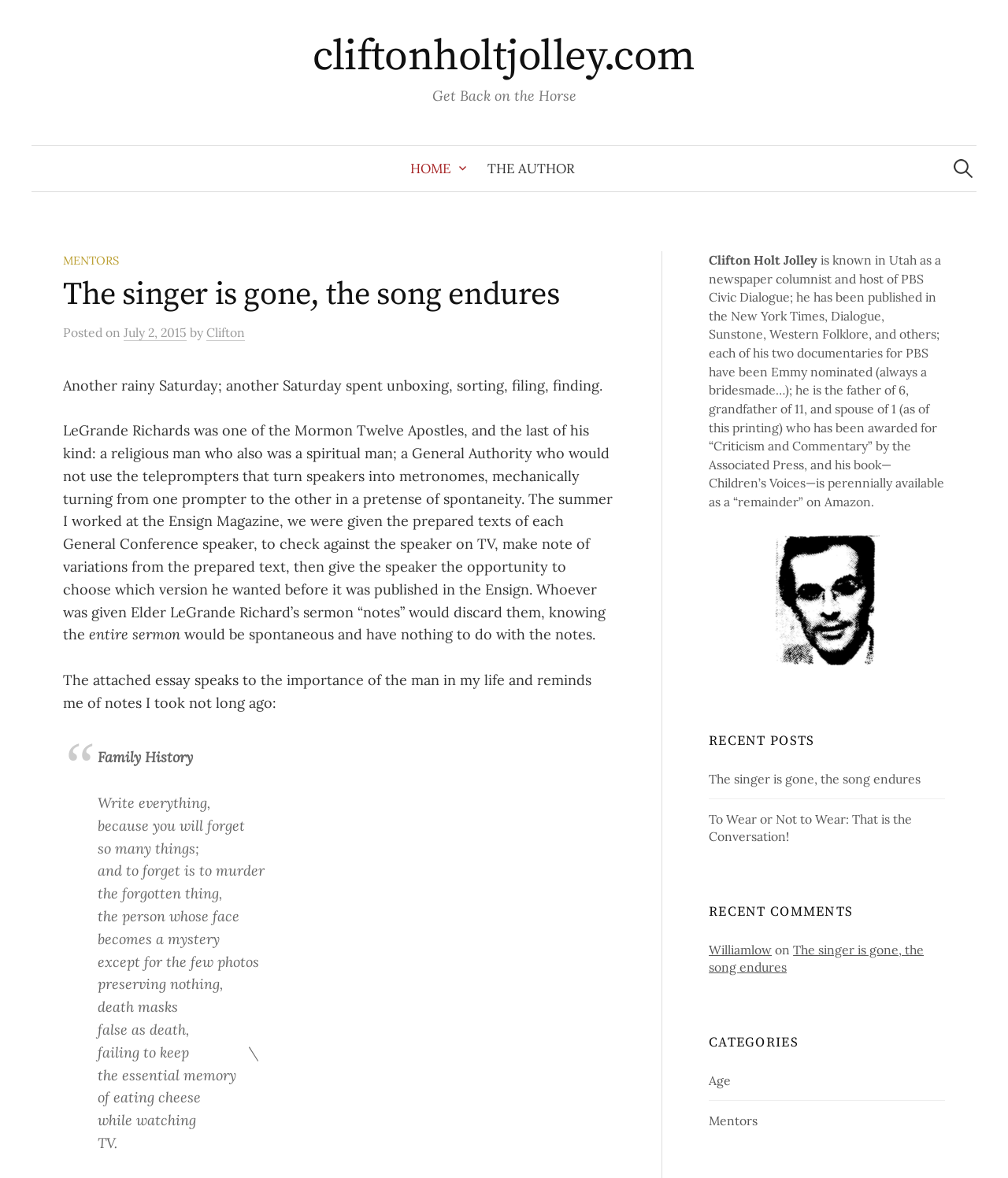Specify the bounding box coordinates for the region that must be clicked to perform the given instruction: "Go to the home page".

[0.393, 0.124, 0.469, 0.162]